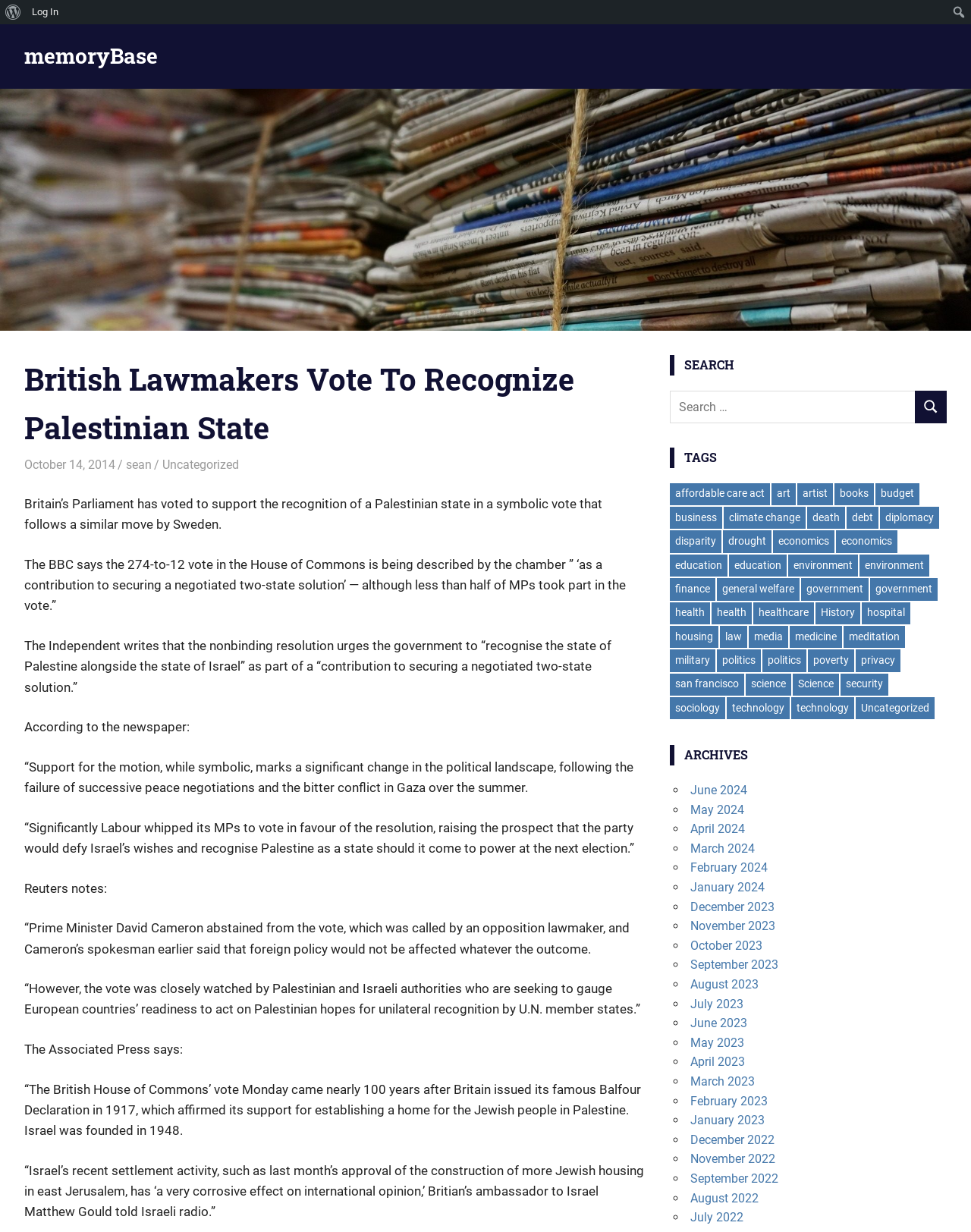Provide your answer in a single word or phrase: 
What is the main topic of this webpage?

British Lawmakers Vote